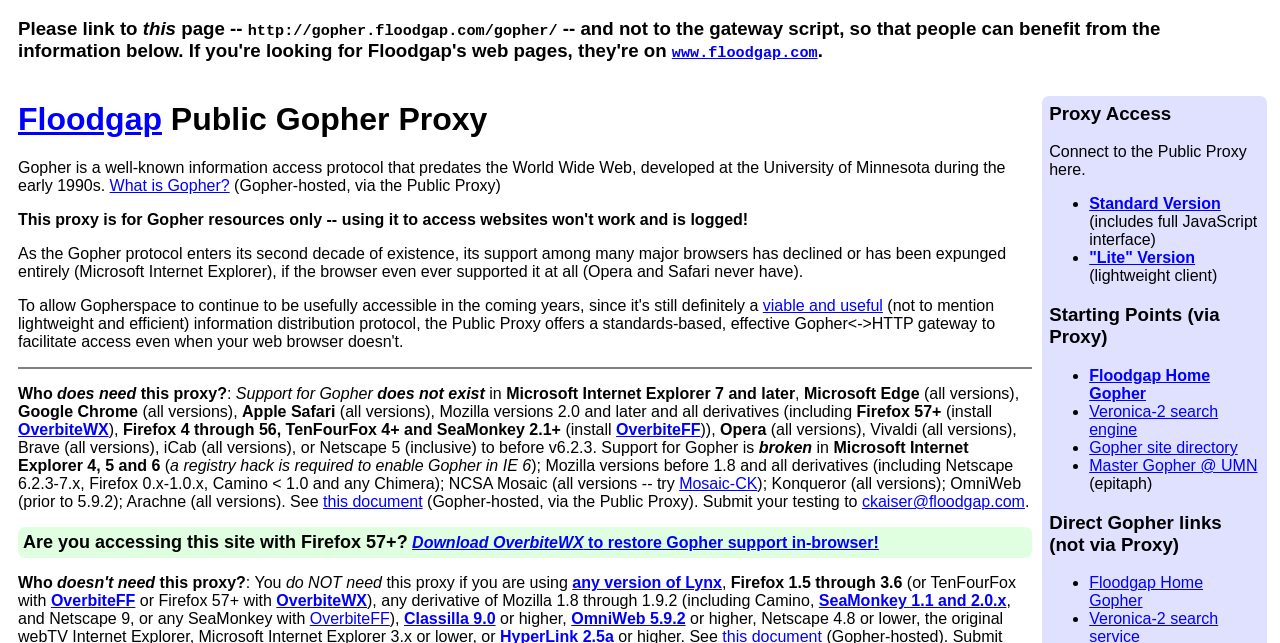Please extract the title of the webpage.

Floodgap Public Gopher Proxy